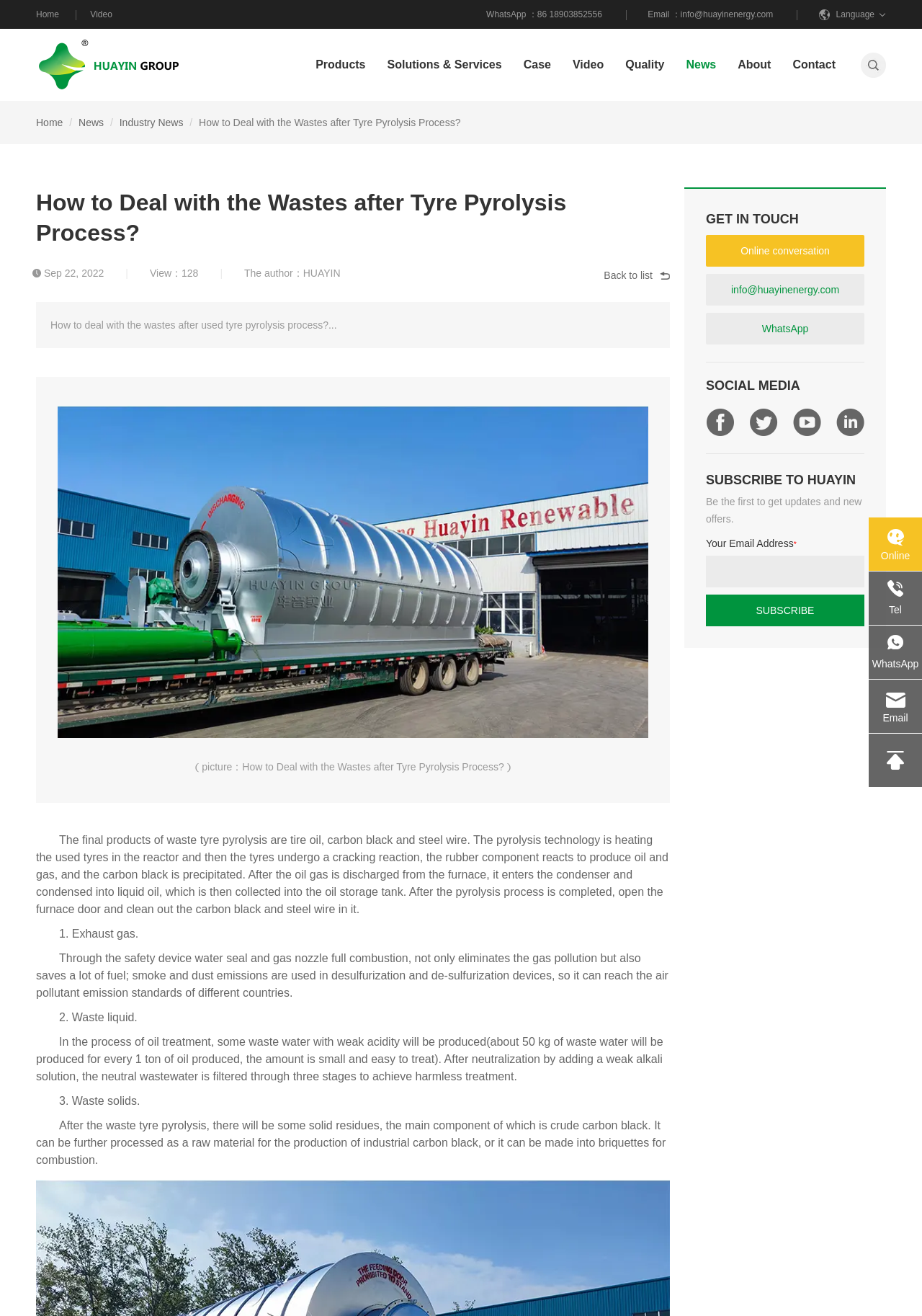What is the company name?
From the screenshot, supply a one-word or short-phrase answer.

HUAYIN